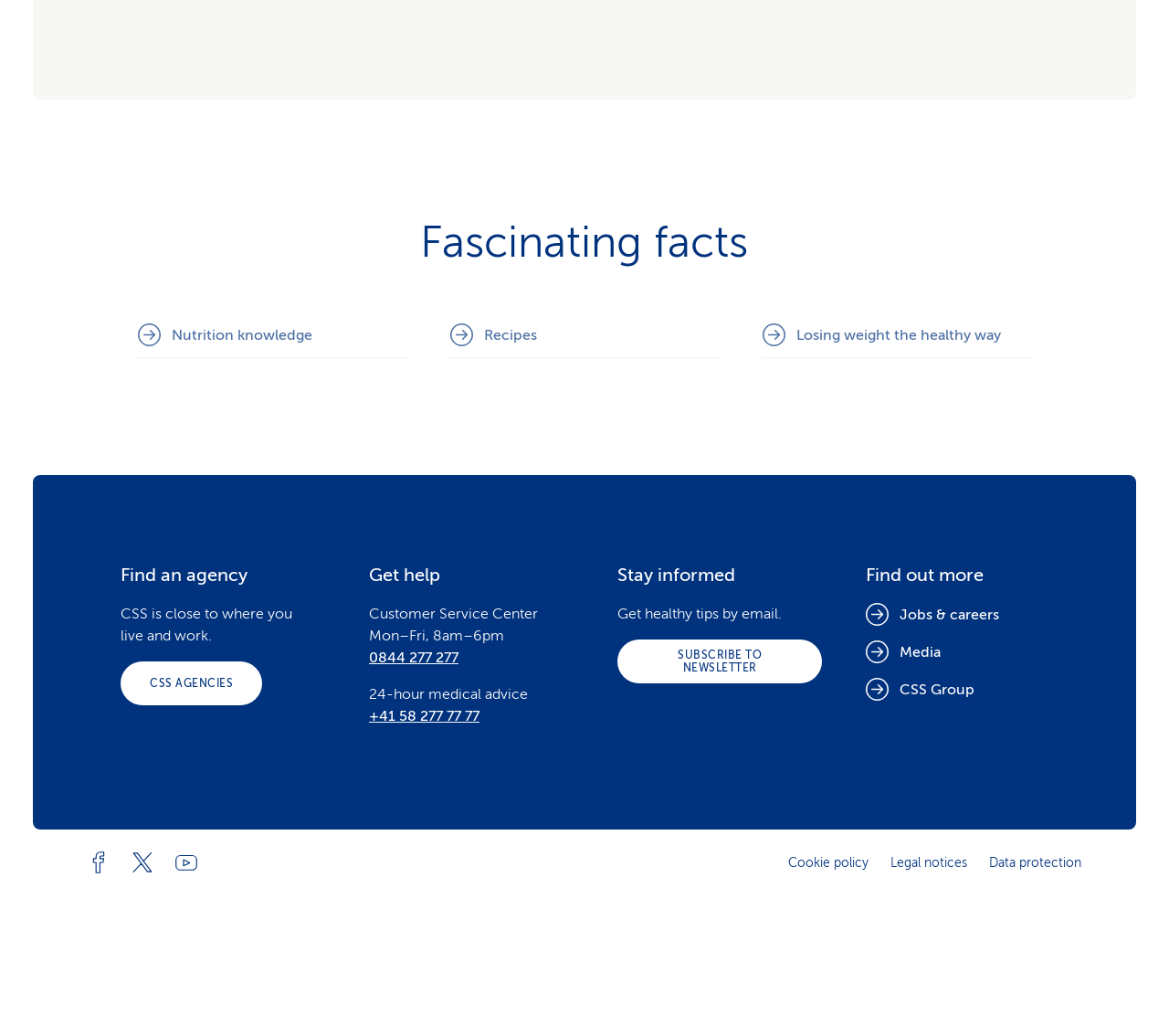Highlight the bounding box coordinates of the element you need to click to perform the following instruction: "Click on SUBSCRIBE TO NEWSLETTER."

[0.528, 0.618, 0.703, 0.66]